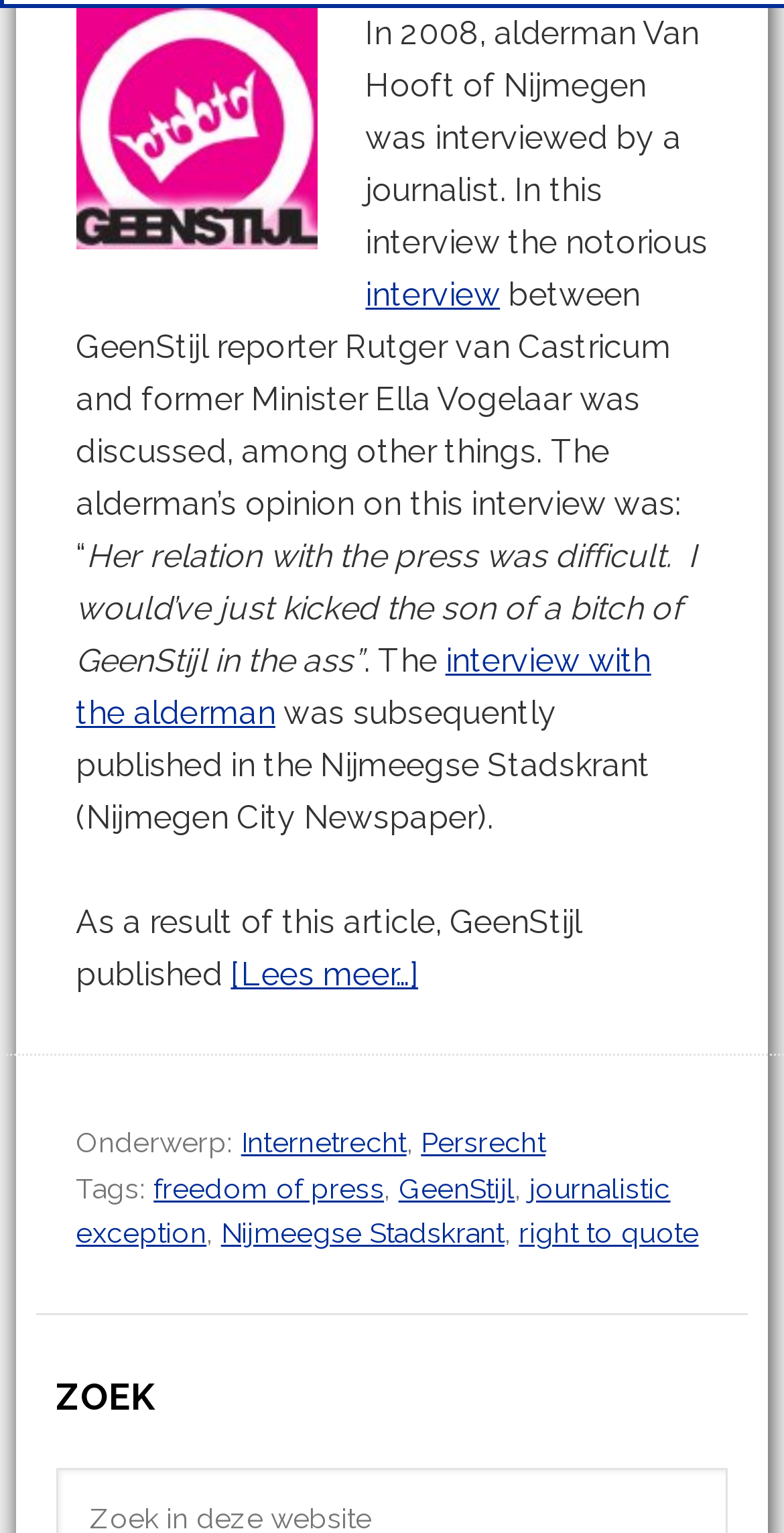Can you find the bounding box coordinates for the element that needs to be clicked to execute this instruction: "Click the link to view the interview with the alderman"? The coordinates should be given as four float numbers between 0 and 1, i.e., [left, top, right, bottom].

[0.097, 0.418, 0.831, 0.477]